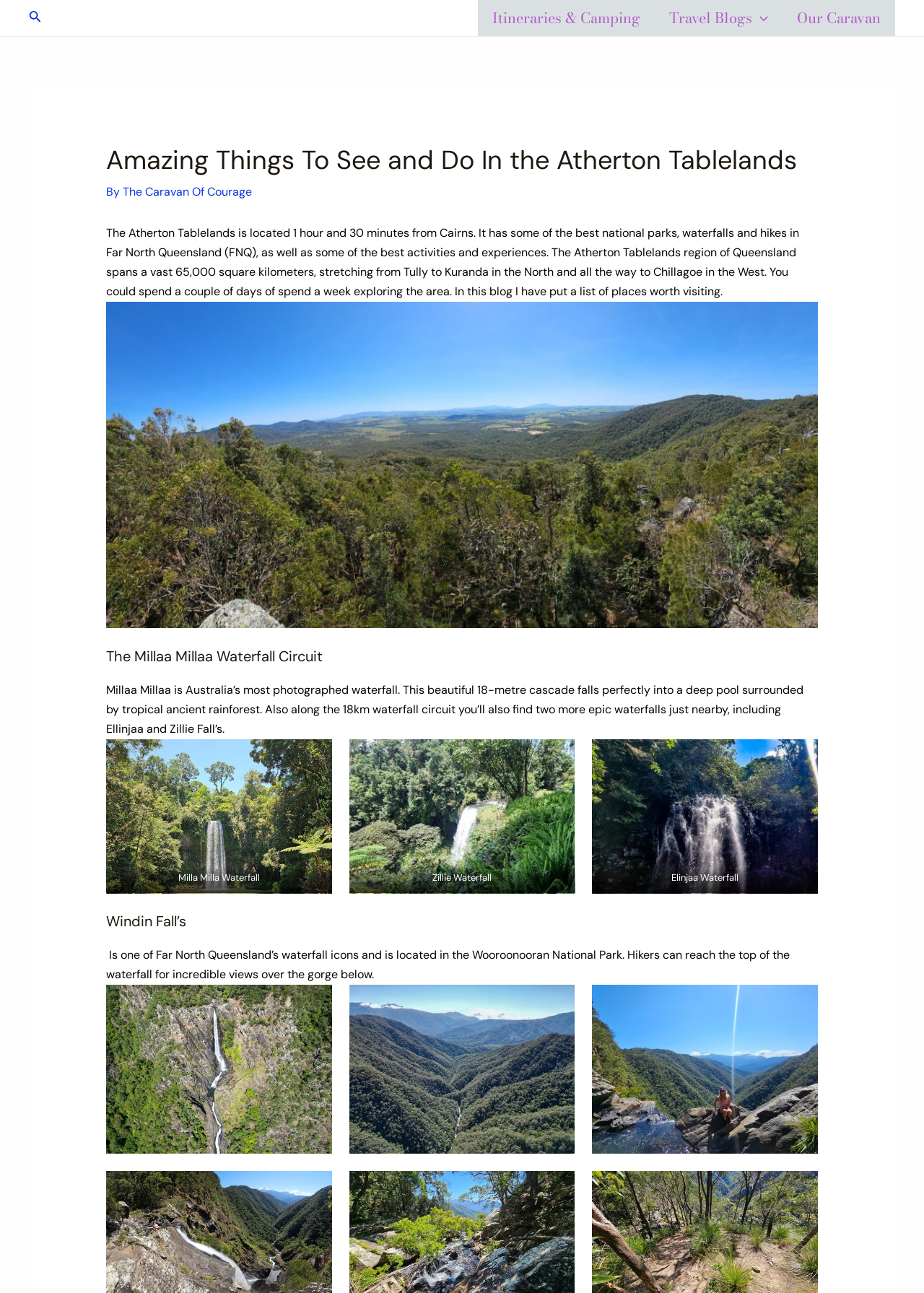Extract the primary headline from the webpage and present its text.

Amazing Things To See and Do In the Atherton Tablelands